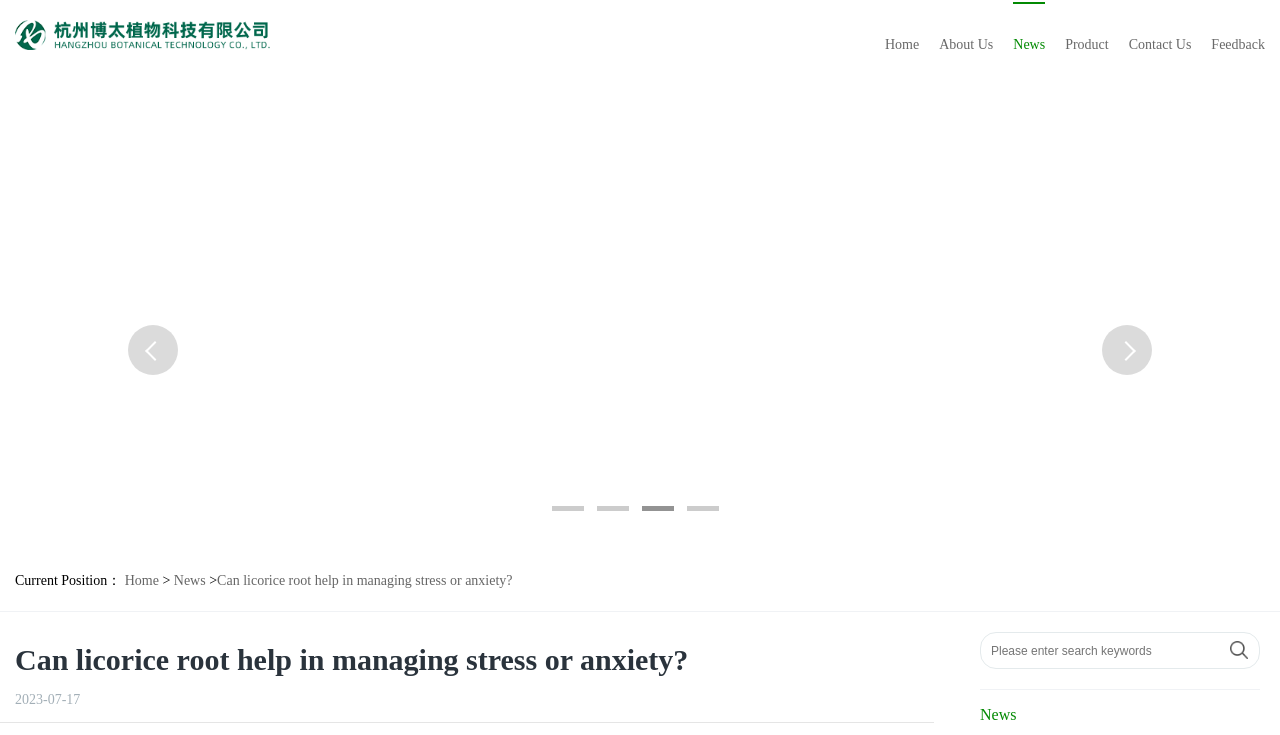Please identify the bounding box coordinates of the clickable area that will allow you to execute the instruction: "go to home page".

None